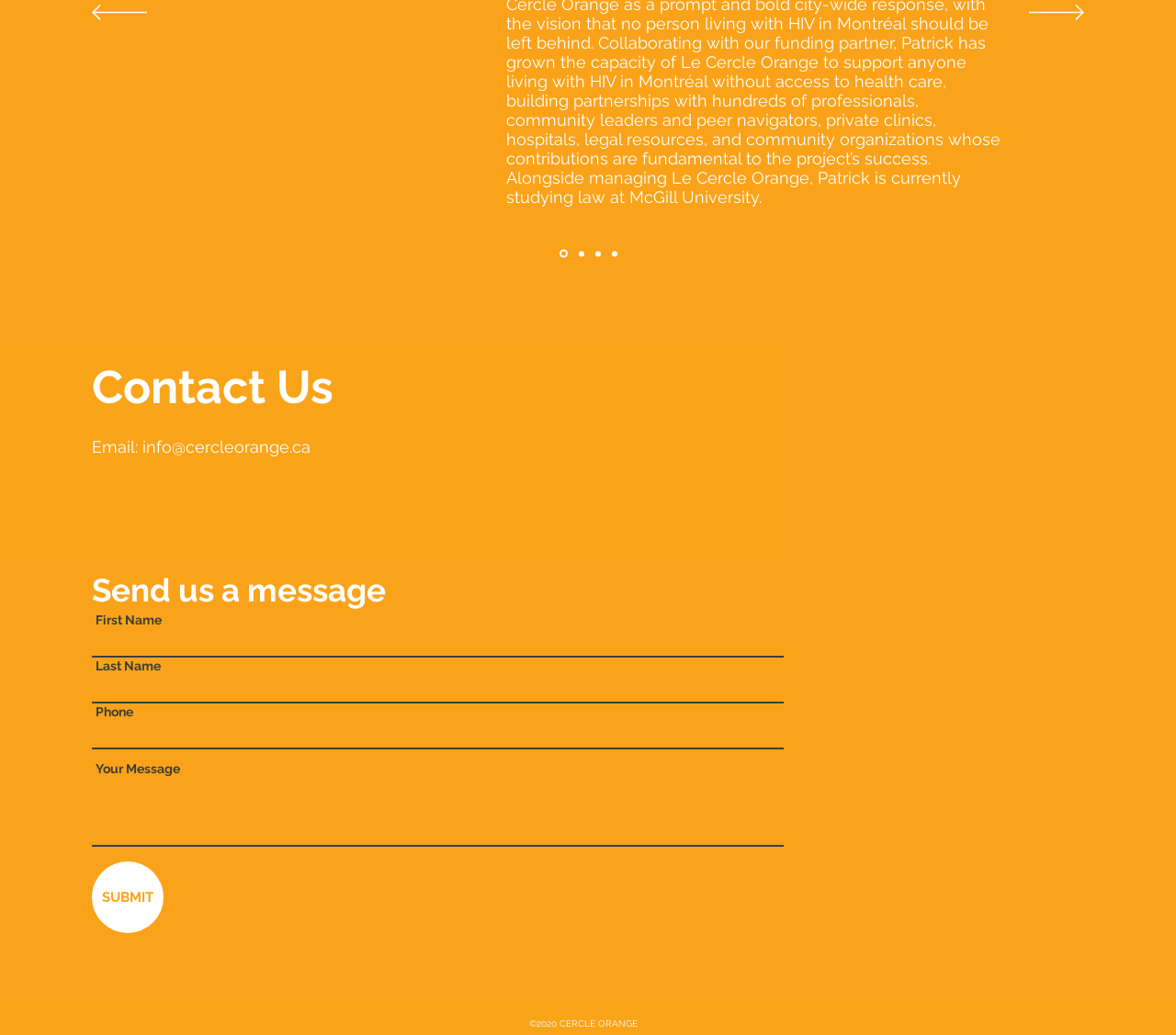What is the first slide in the navigation?
Using the visual information, respond with a single word or phrase.

Slide 1